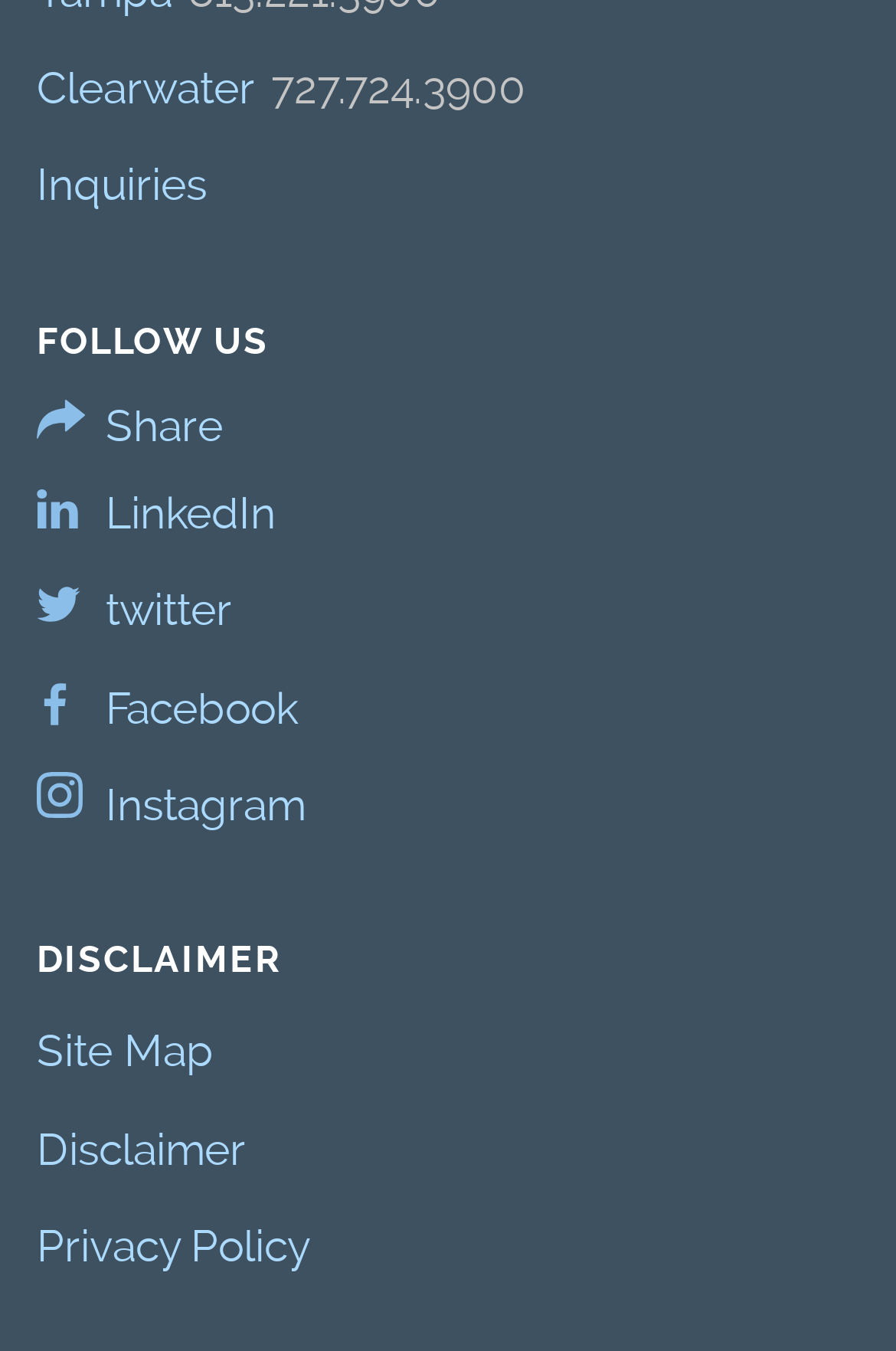What is the last link at the bottom of the webpage?
From the image, respond with a single word or phrase.

Privacy Policy